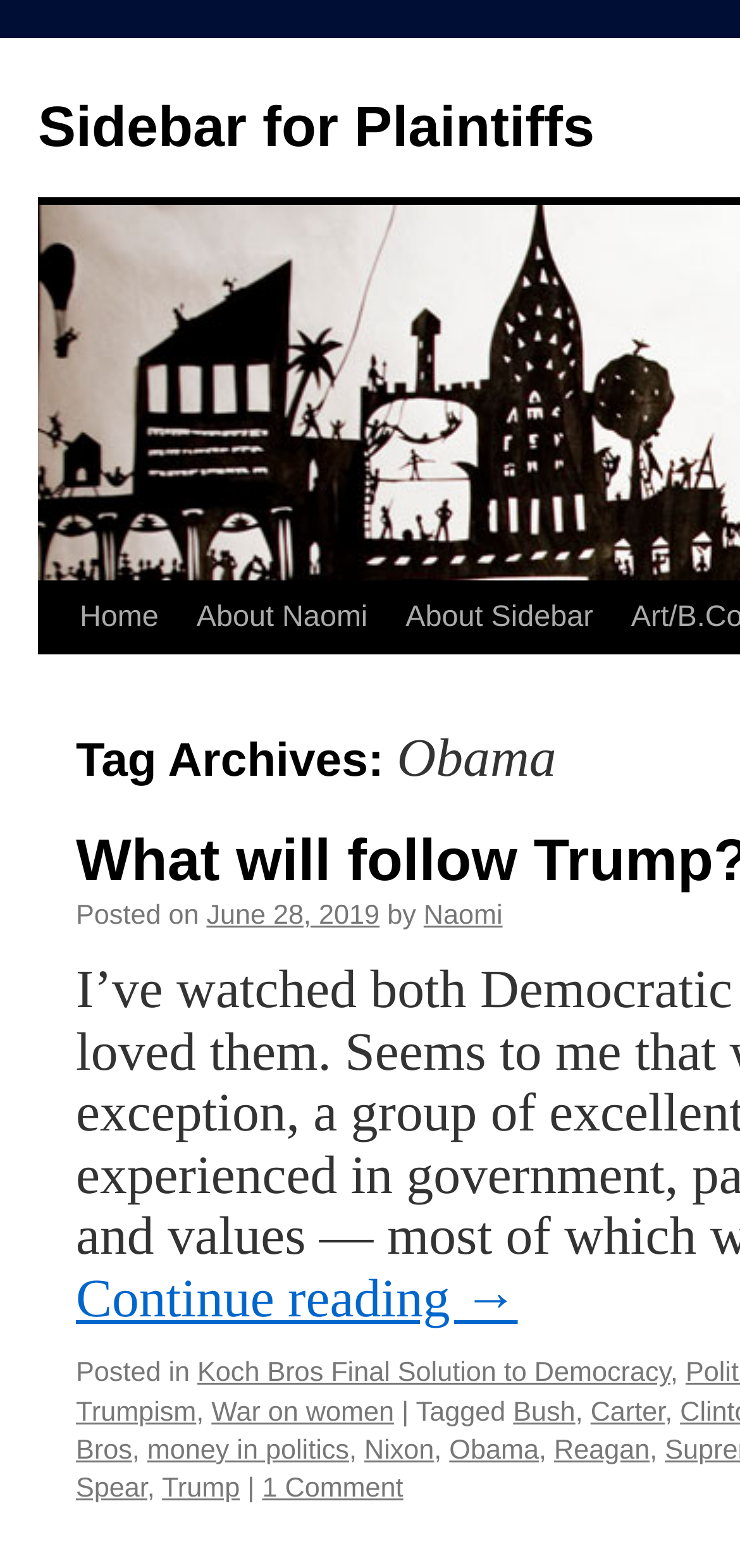Find and generate the main title of the webpage.

Tag Archives: Obama